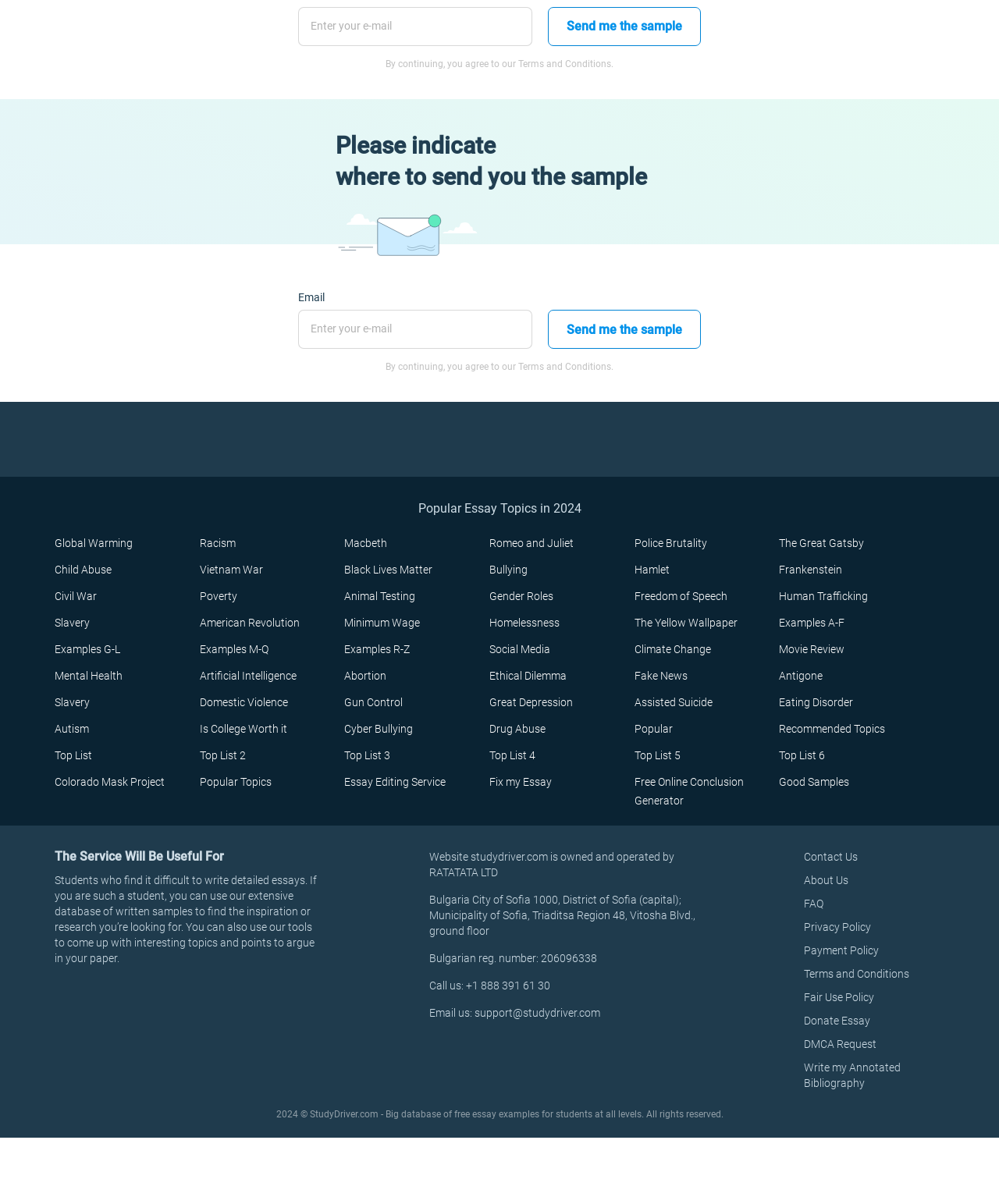What types of payment are accepted?
Based on the visual, give a brief answer using one word or a short phrase.

Credit cards